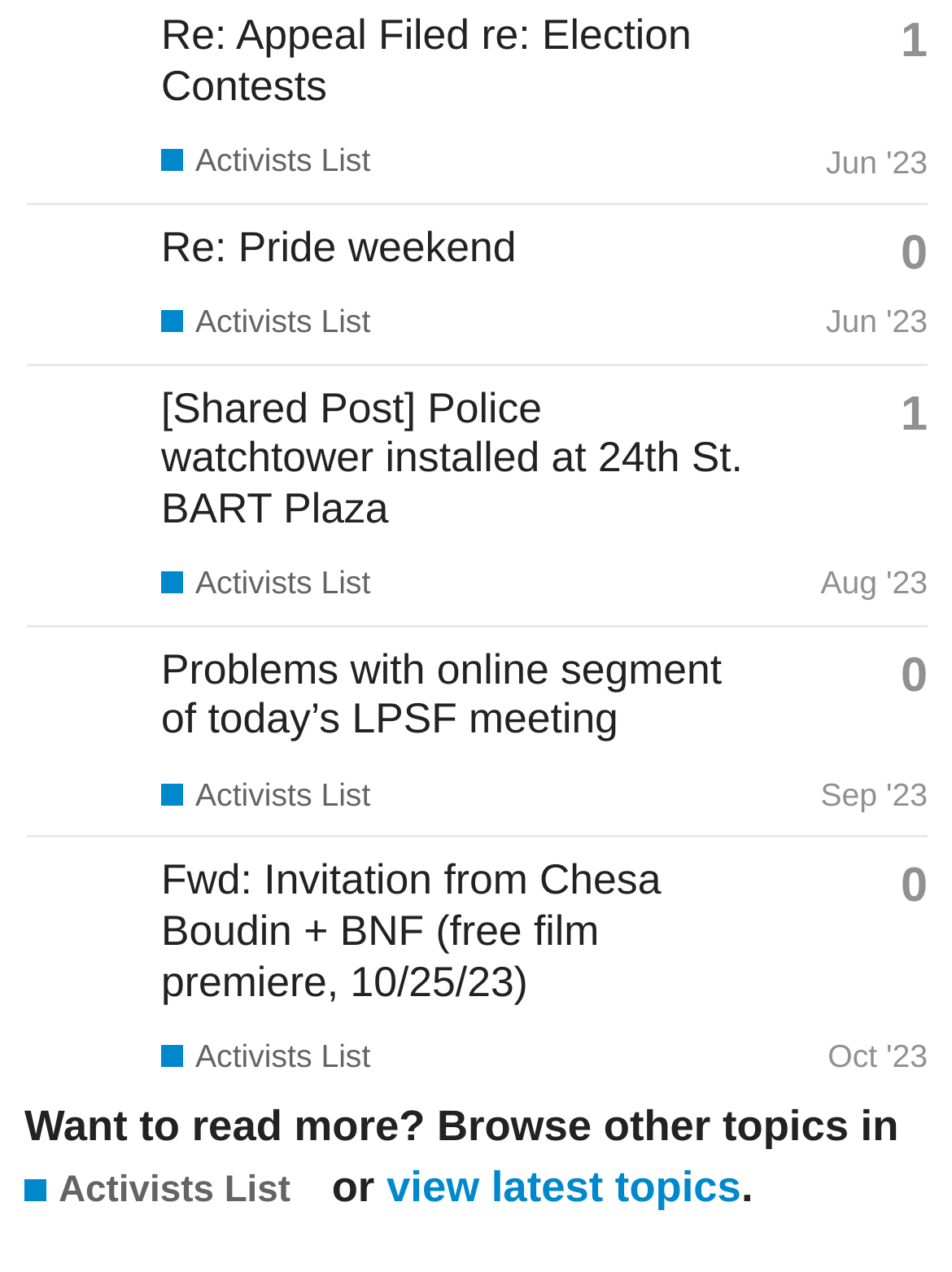Find the bounding box coordinates for the element that must be clicked to complete the instruction: "View the profile of Starchild". The coordinates should be four float numbers between 0 and 1, indicated as [left, top, right, bottom].

[0.028, 0.203, 0.151, 0.236]